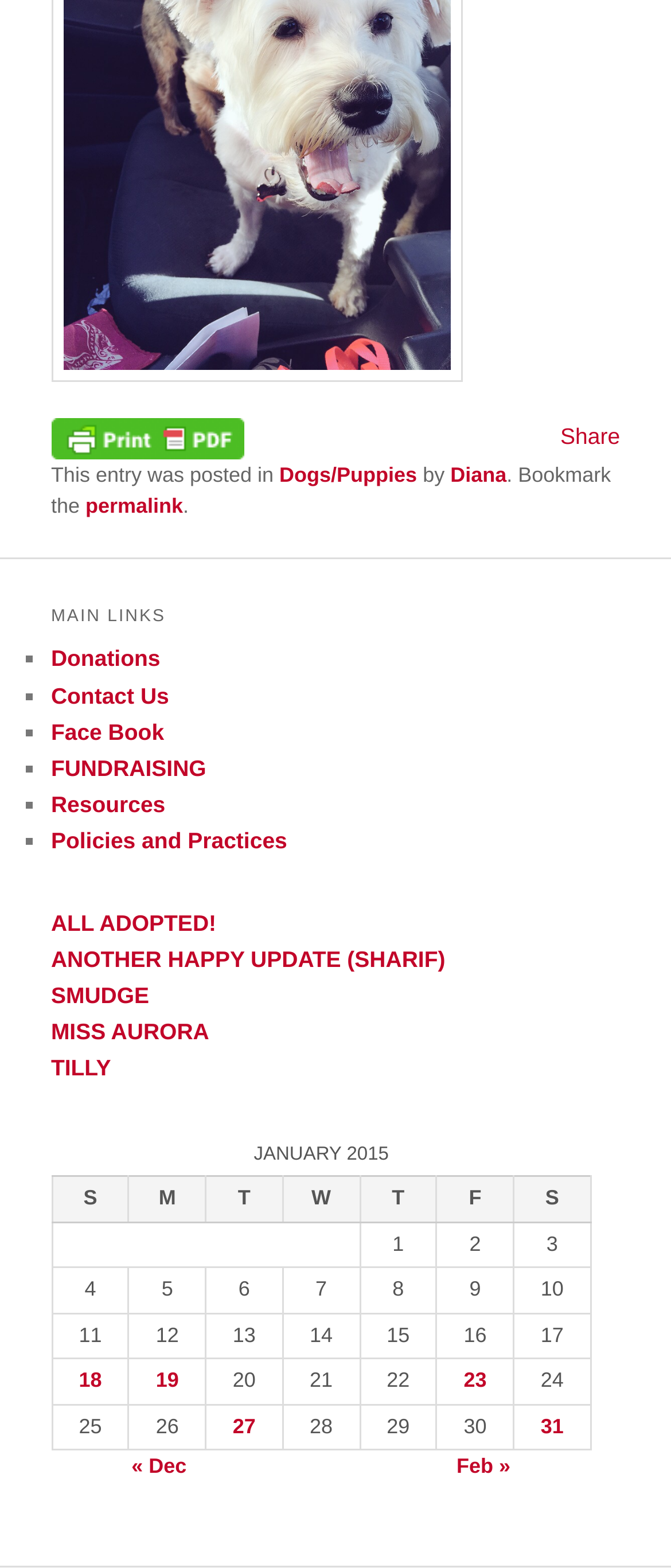Bounding box coordinates are specified in the format (top-left x, top-left y, bottom-right x, bottom-right y). All values are floating point numbers bounded between 0 and 1. Please provide the bounding box coordinate of the region this sentence describes: Policies and Practices

[0.076, 0.528, 0.428, 0.544]